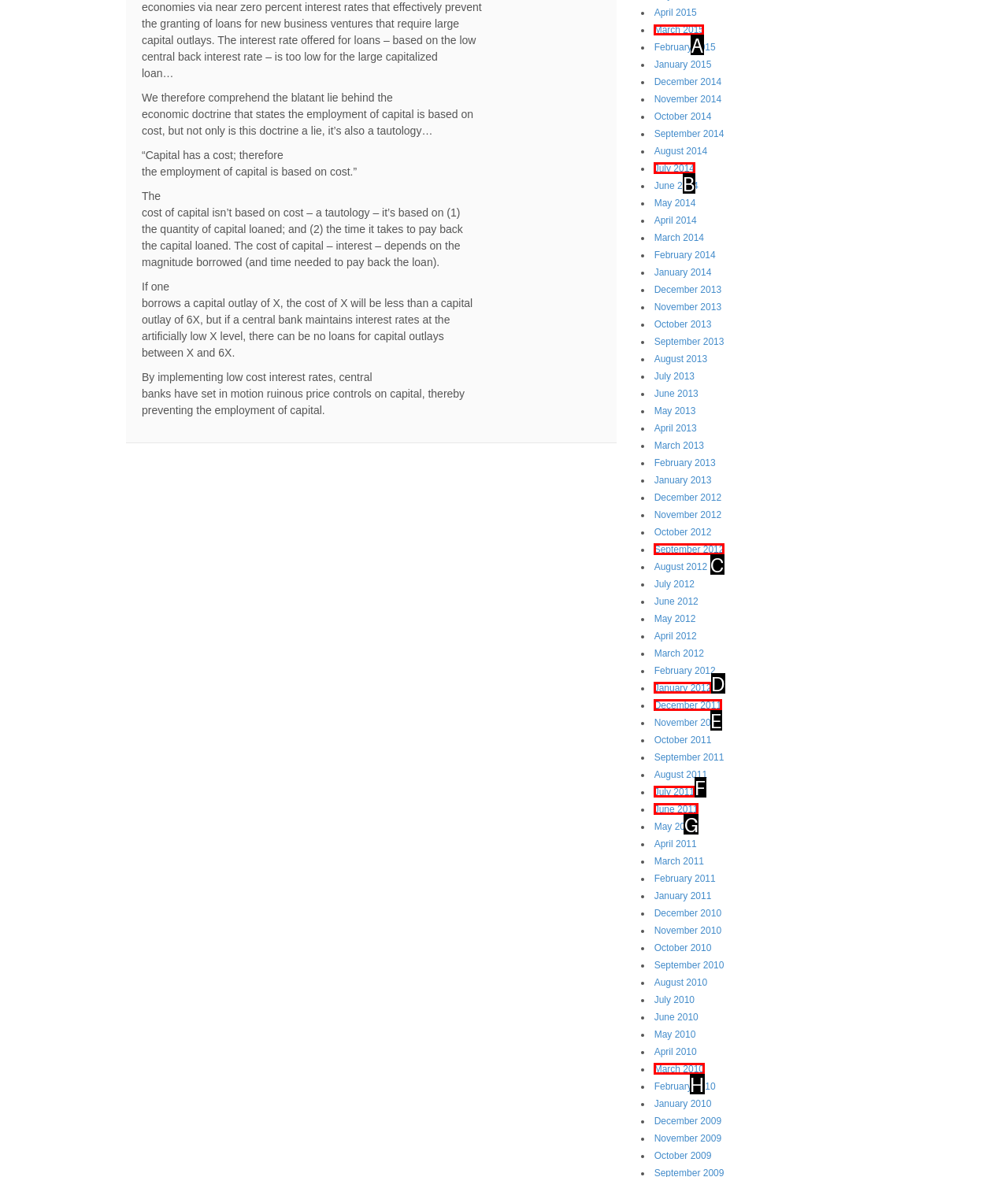Indicate which UI element needs to be clicked to fulfill the task: Go to Semiconductors
Answer with the letter of the chosen option from the available choices directly.

None